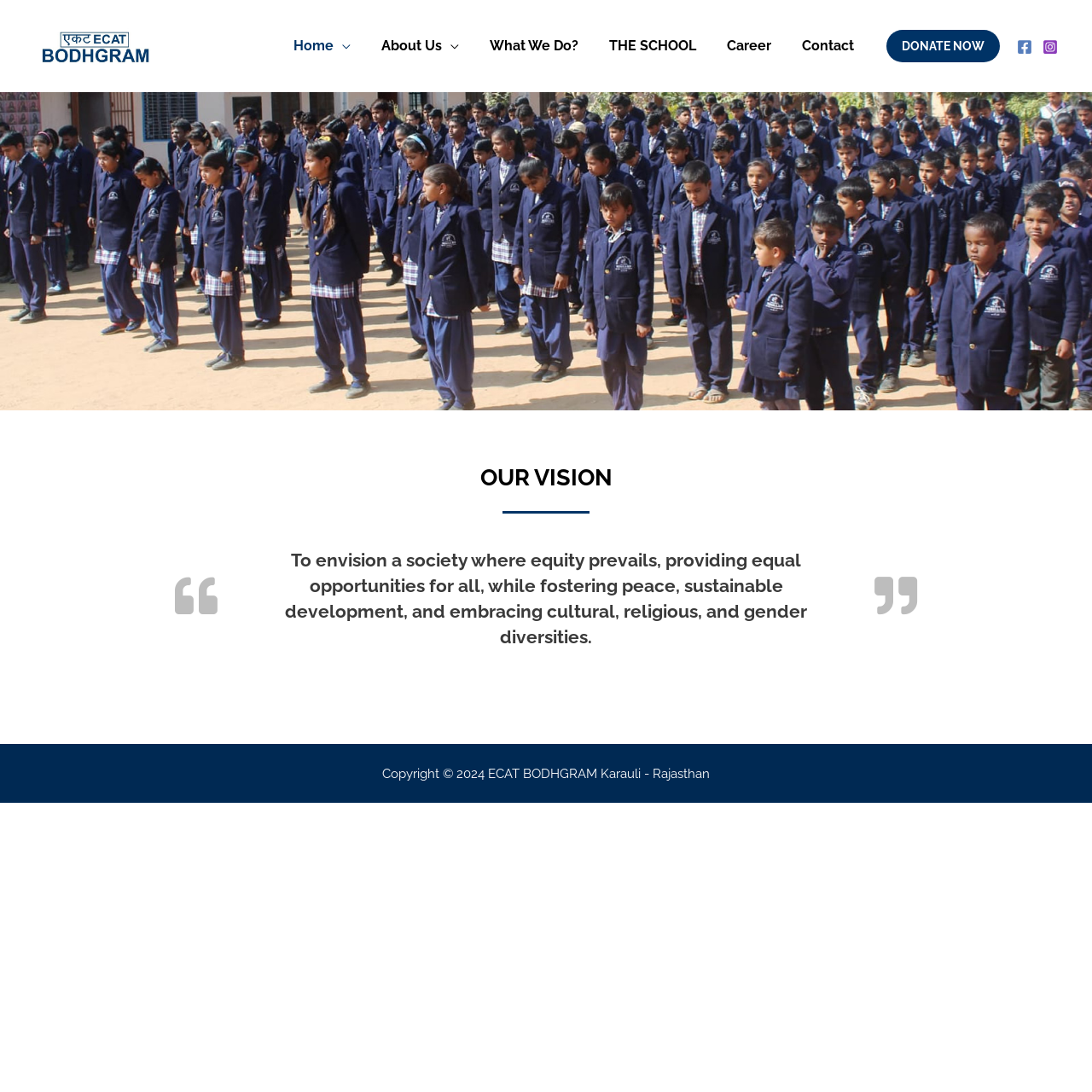Can you find the bounding box coordinates for the element to click on to achieve the instruction: "Donate now"?

[0.812, 0.027, 0.916, 0.057]